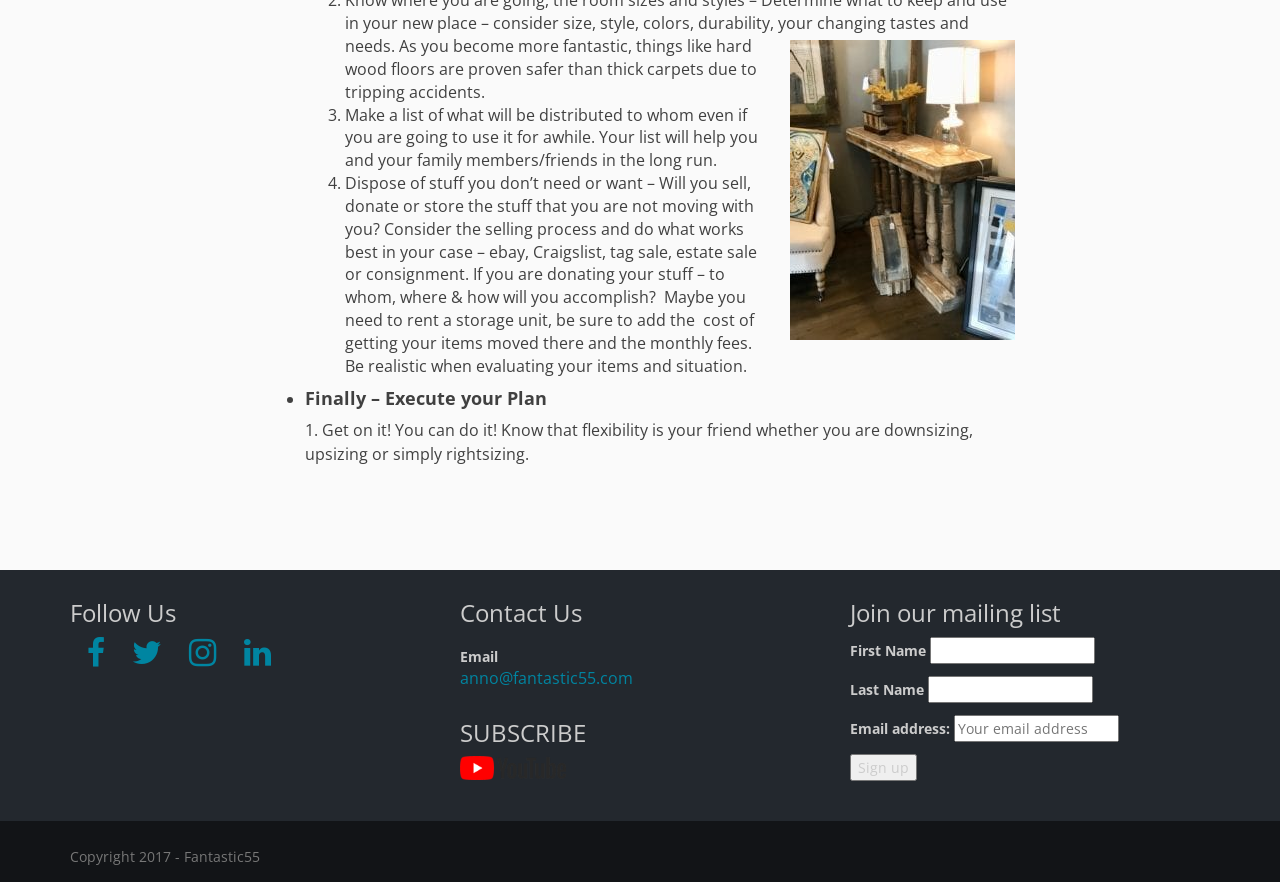What is required to sign up for the mailing list?
Please provide a detailed answer to the question.

To sign up for the mailing list, an email address is required as it is marked as 'required: True' in the input field, along with optional fields for First Name and Last Name.